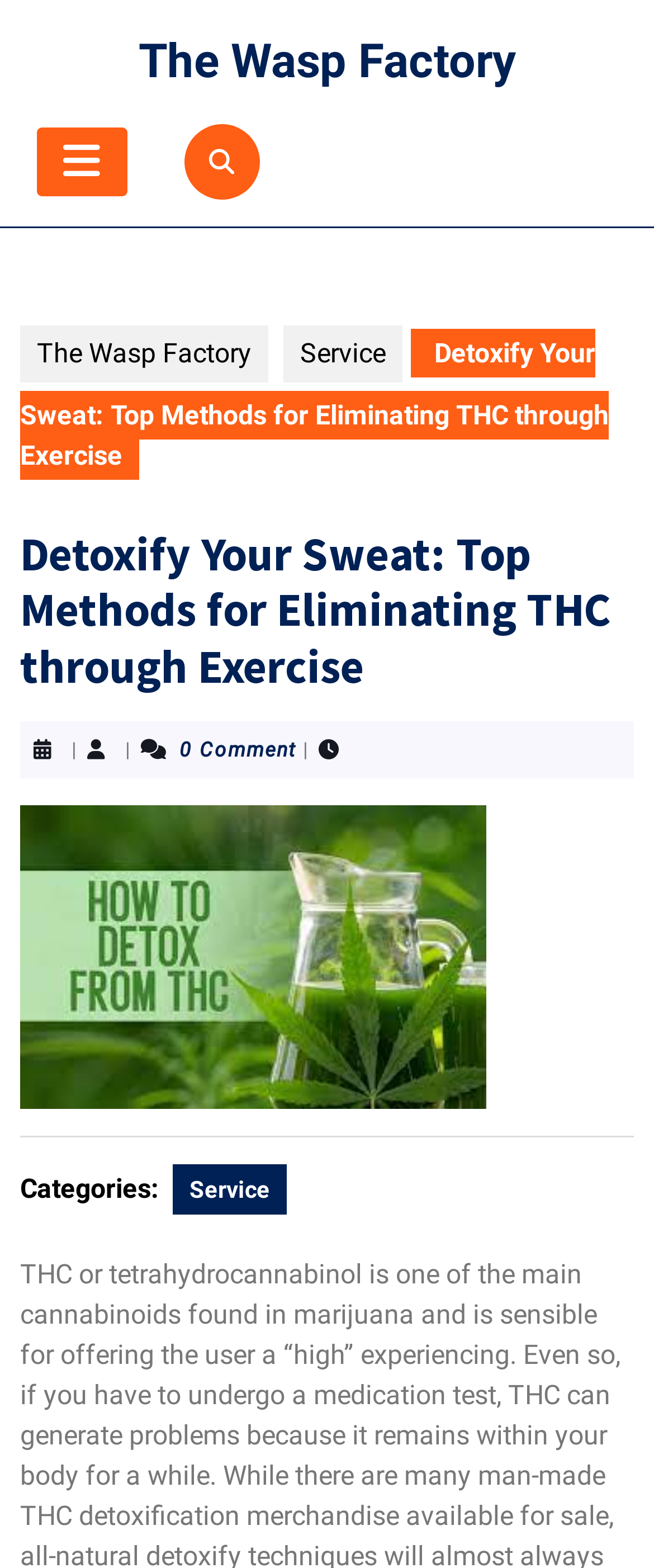Find and provide the bounding box coordinates for the UI element described with: "Service".

[0.433, 0.208, 0.615, 0.244]